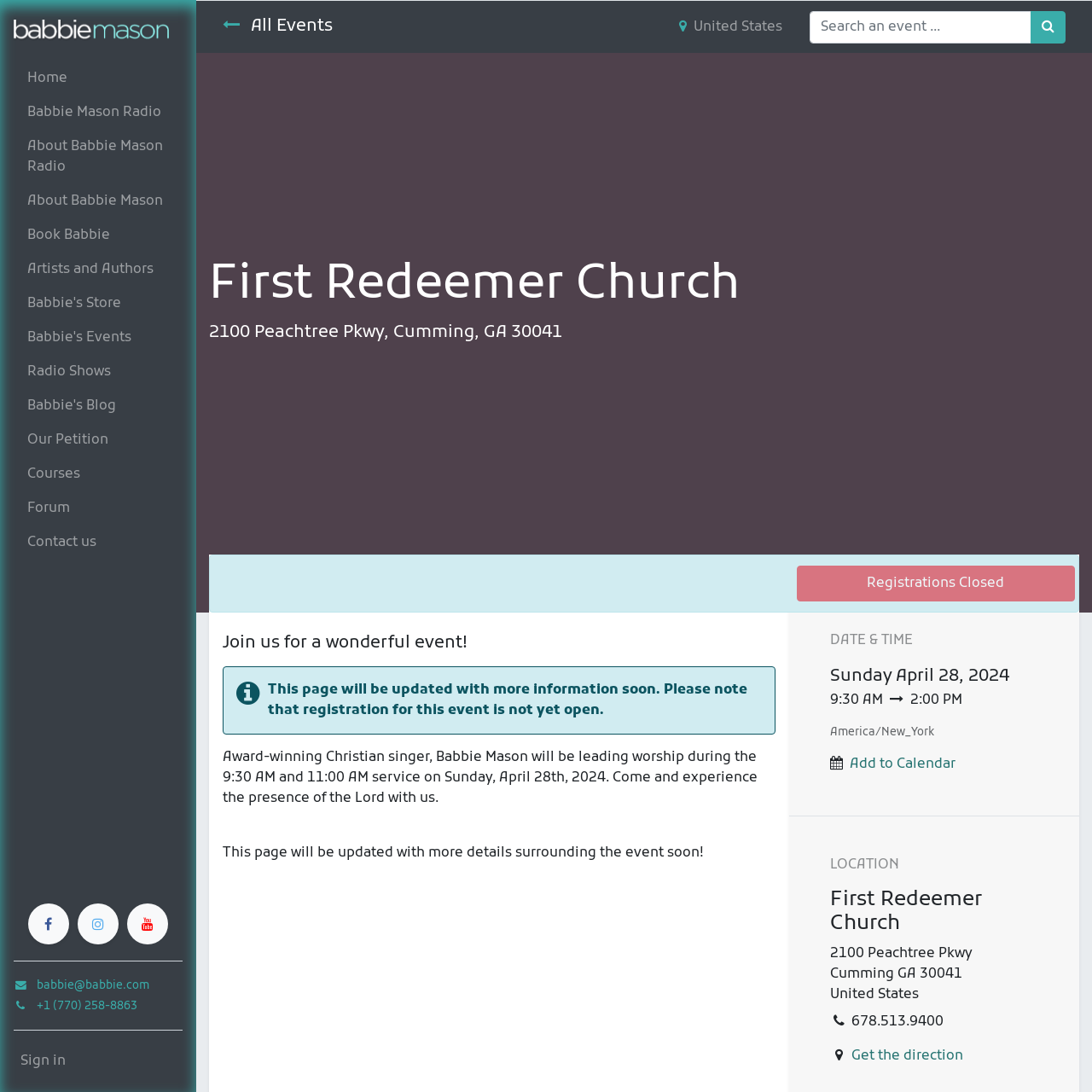What is the phone number of the church?
Answer briefly with a single word or phrase based on the image.

678.513.9400